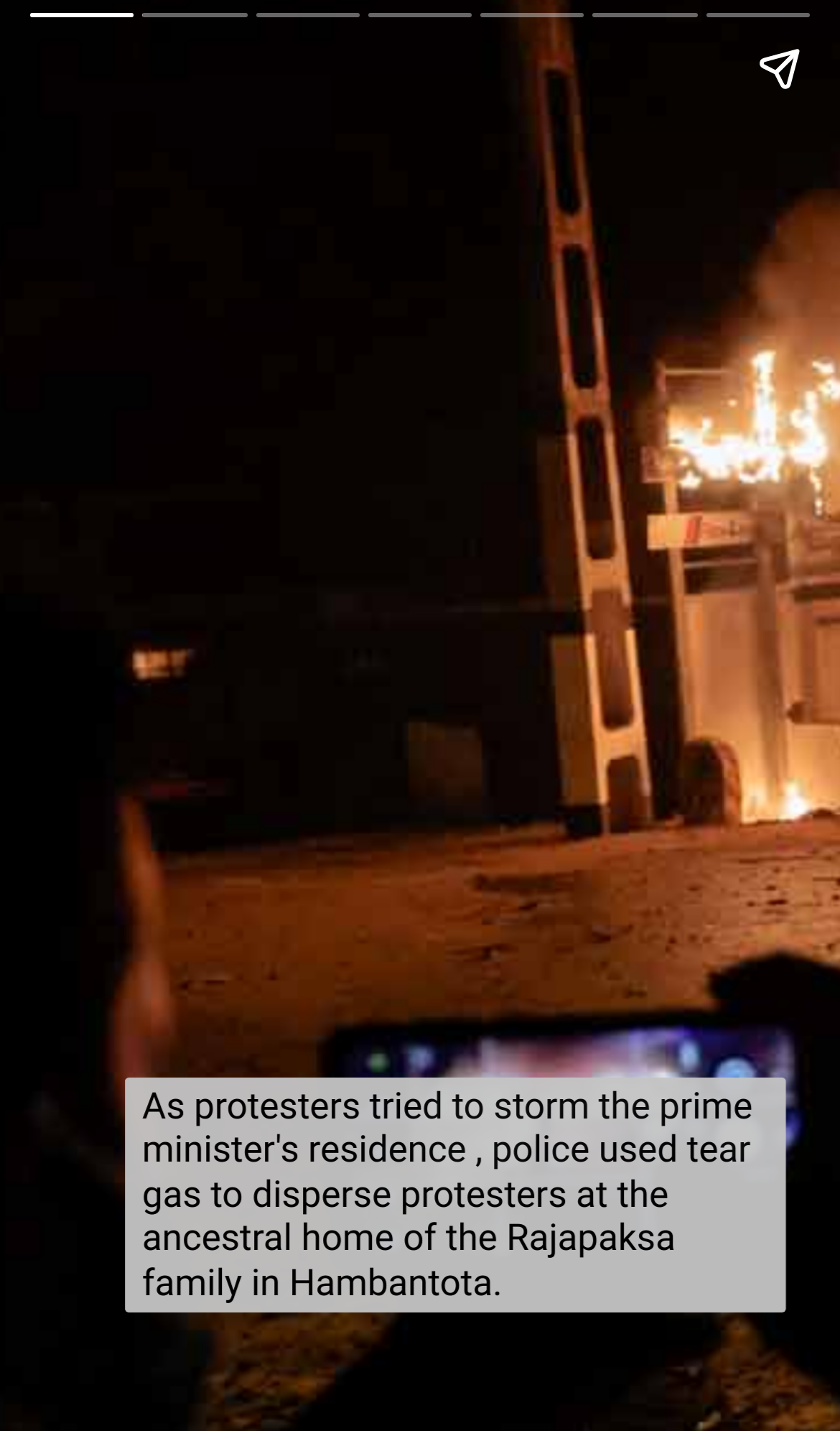Determine the bounding box coordinates of the UI element described below. Use the format (top-left x, top-left y, bottom-right x, bottom-right y) with floating point numbers between 0 and 1: aria-label="Next page"

[0.923, 0.113, 1.0, 0.887]